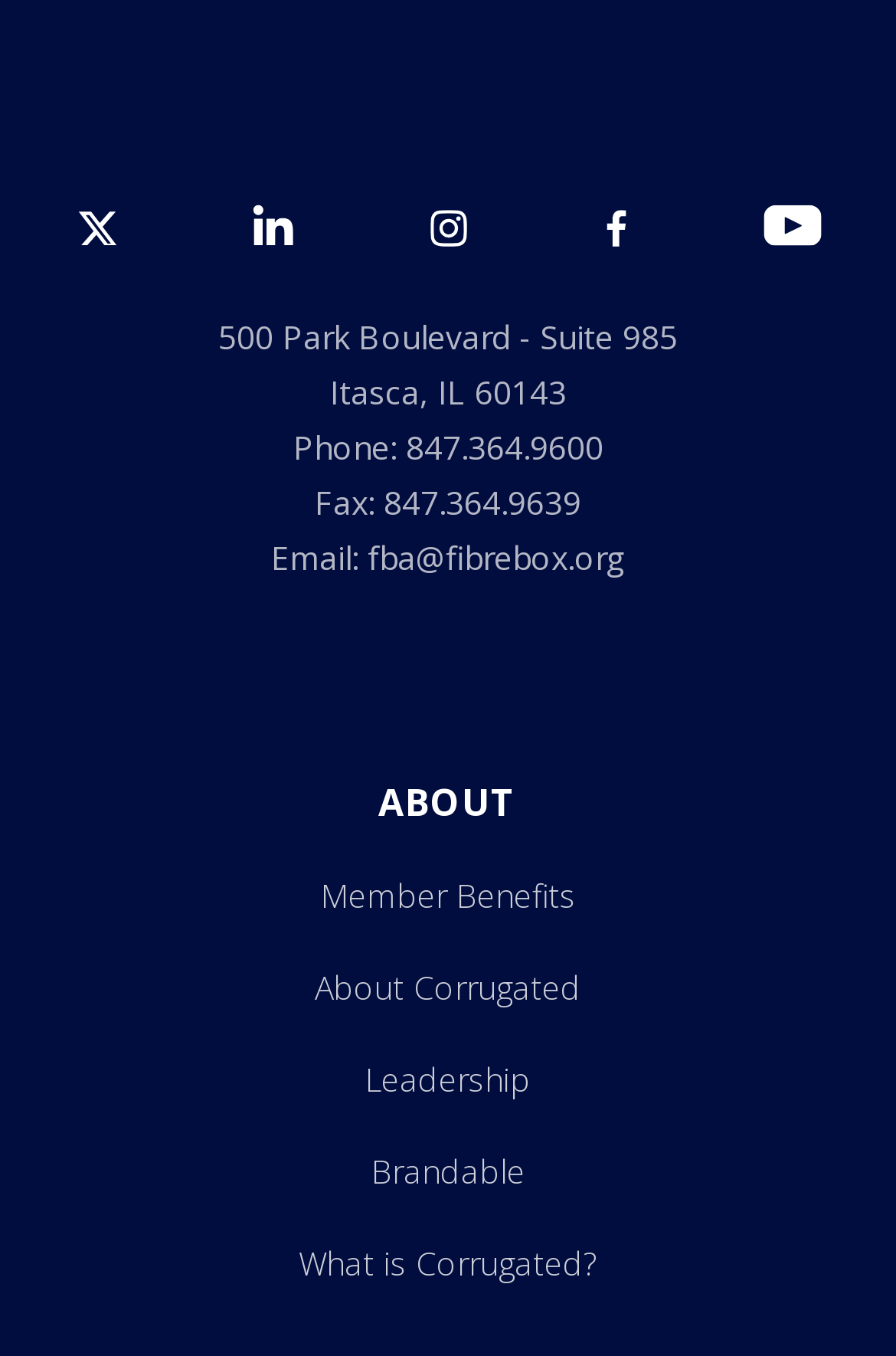What is the email address of Fibrebox? Based on the screenshot, please respond with a single word or phrase.

fba@fibrebox.org